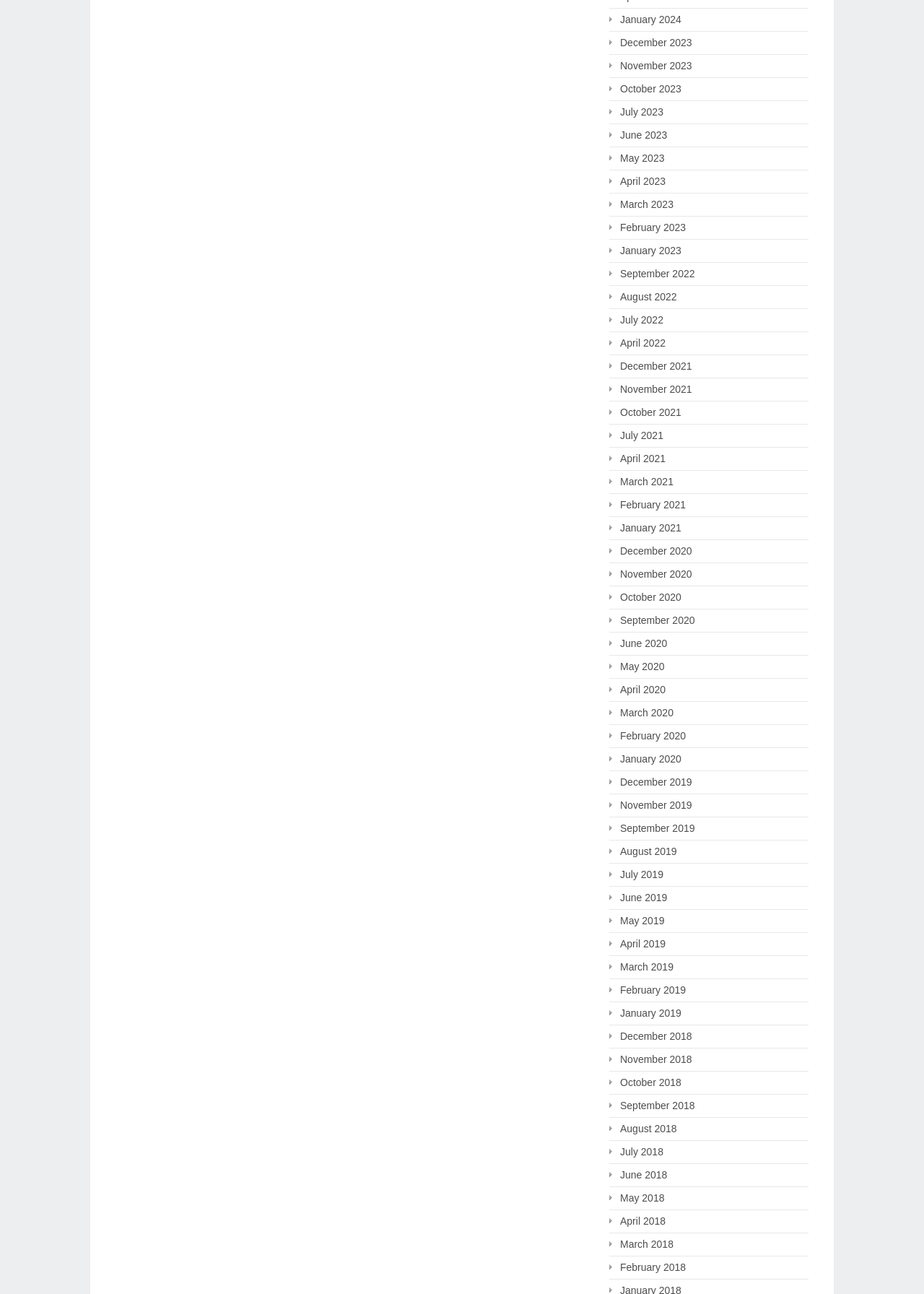Can you give a comprehensive explanation to the question given the content of the image?
What is the earliest month listed?

I looked at the list of links on the webpage and found that the earliest month listed is February 2018, which is at the bottom of the list.